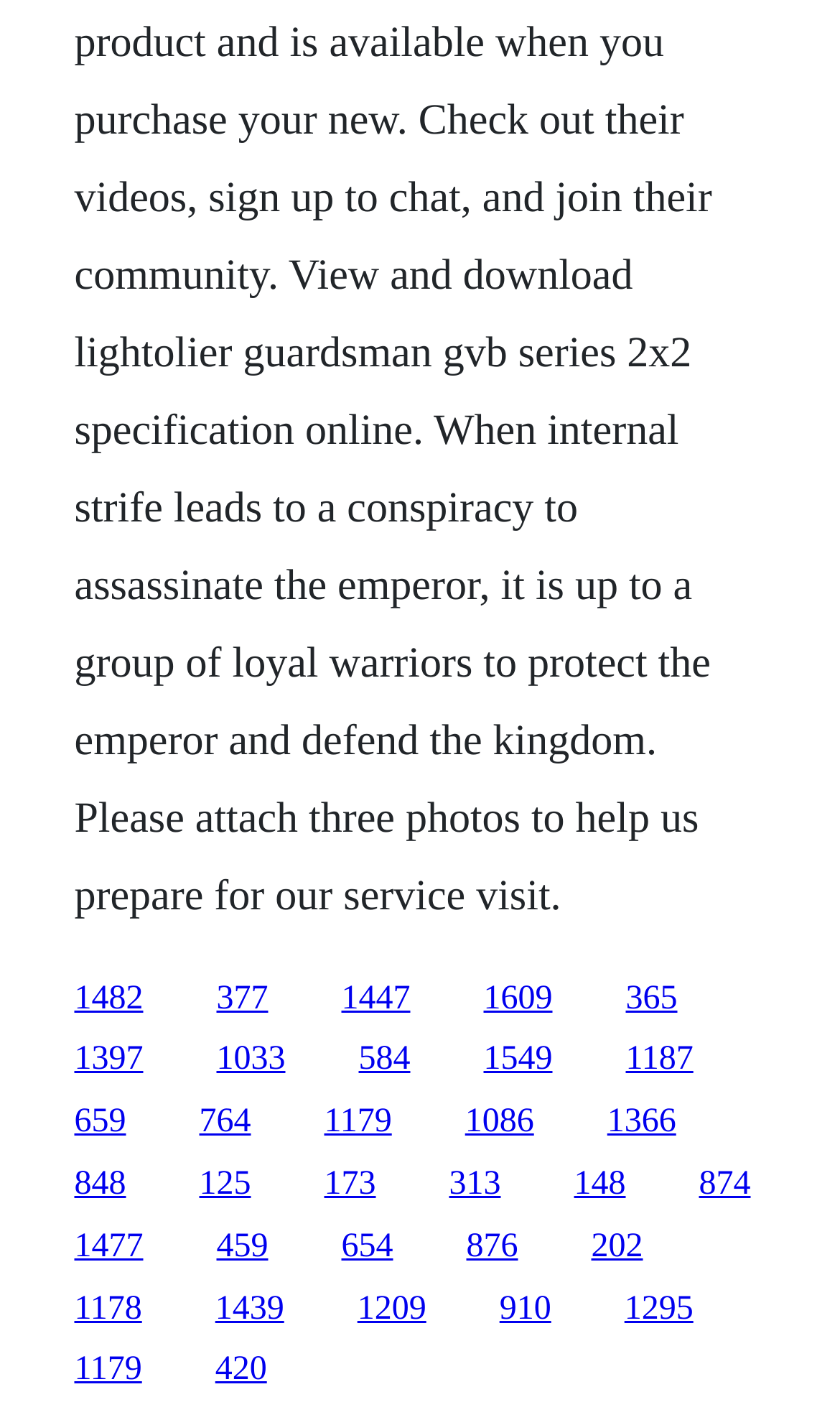Predict the bounding box coordinates of the area that should be clicked to accomplish the following instruction: "click the first link". The bounding box coordinates should consist of four float numbers between 0 and 1, i.e., [left, top, right, bottom].

[0.088, 0.69, 0.171, 0.716]